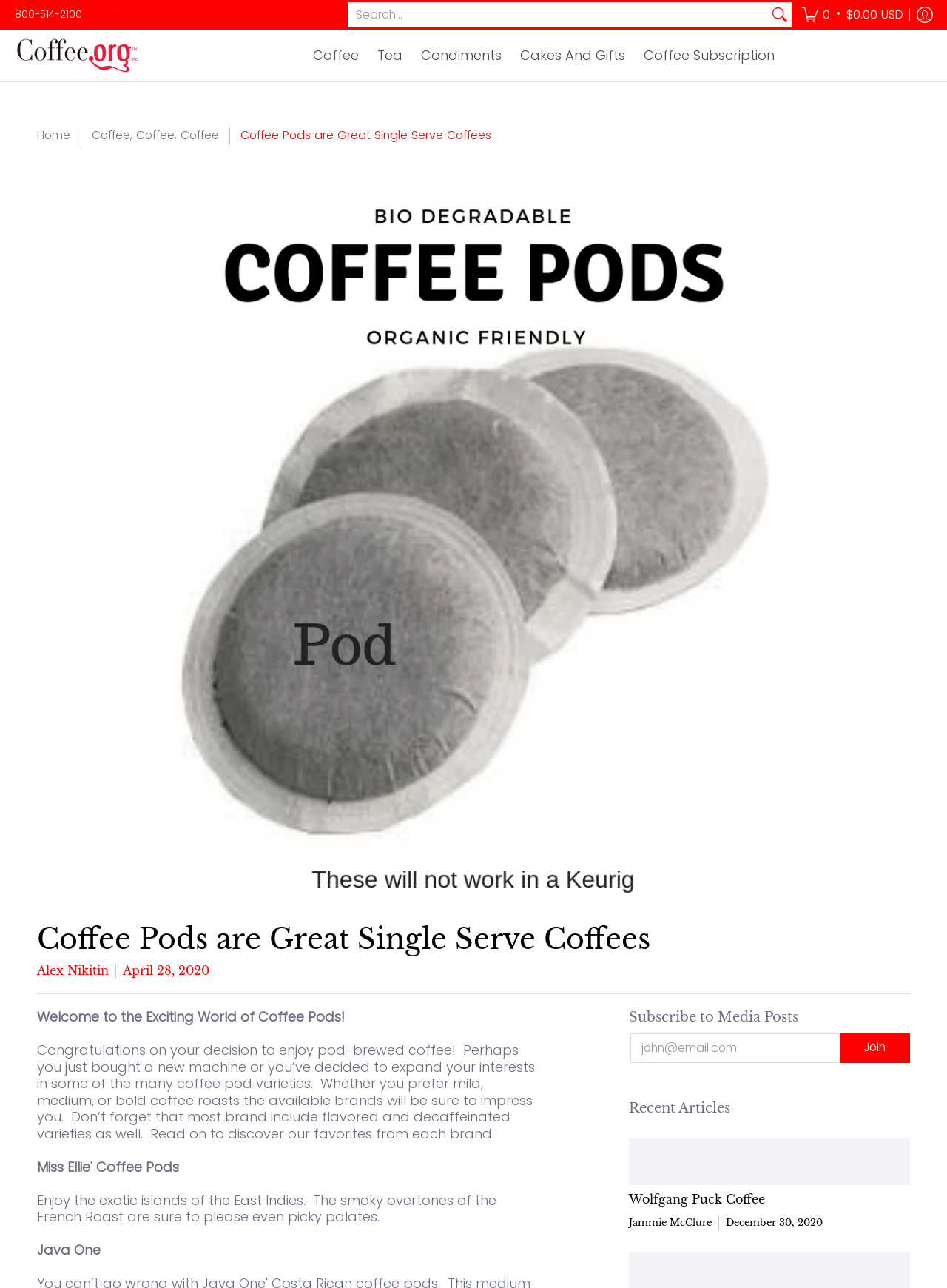Bounding box coordinates should be in the format (top-left x, top-left y, bottom-right x, bottom-right y) and all values should be floating point numbers between 0 and 1. Determine the bounding box coordinate for the UI element described as: Law

None